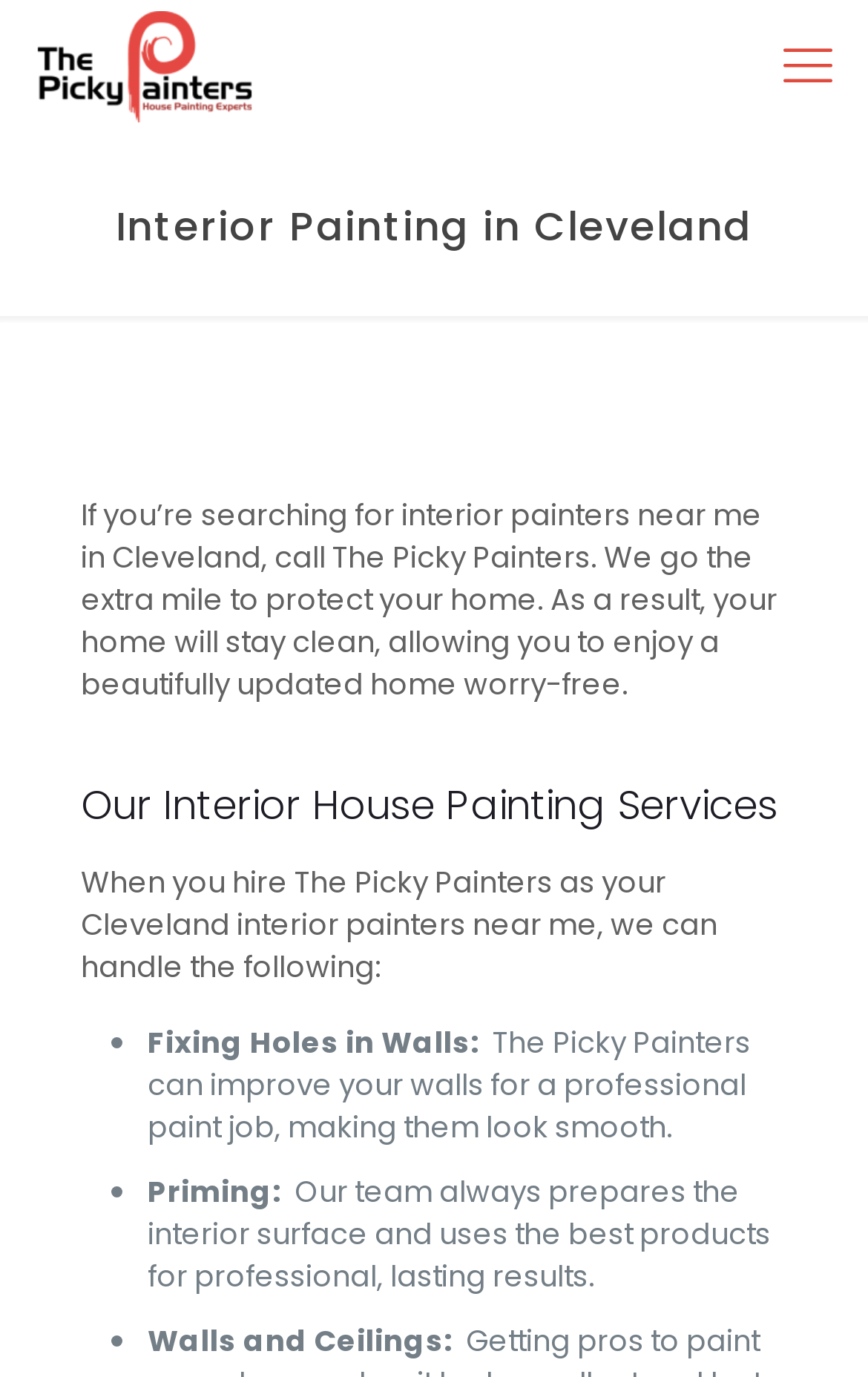What is the location where the interior painters provide their services?
From the image, respond using a single word or phrase.

Cleveland